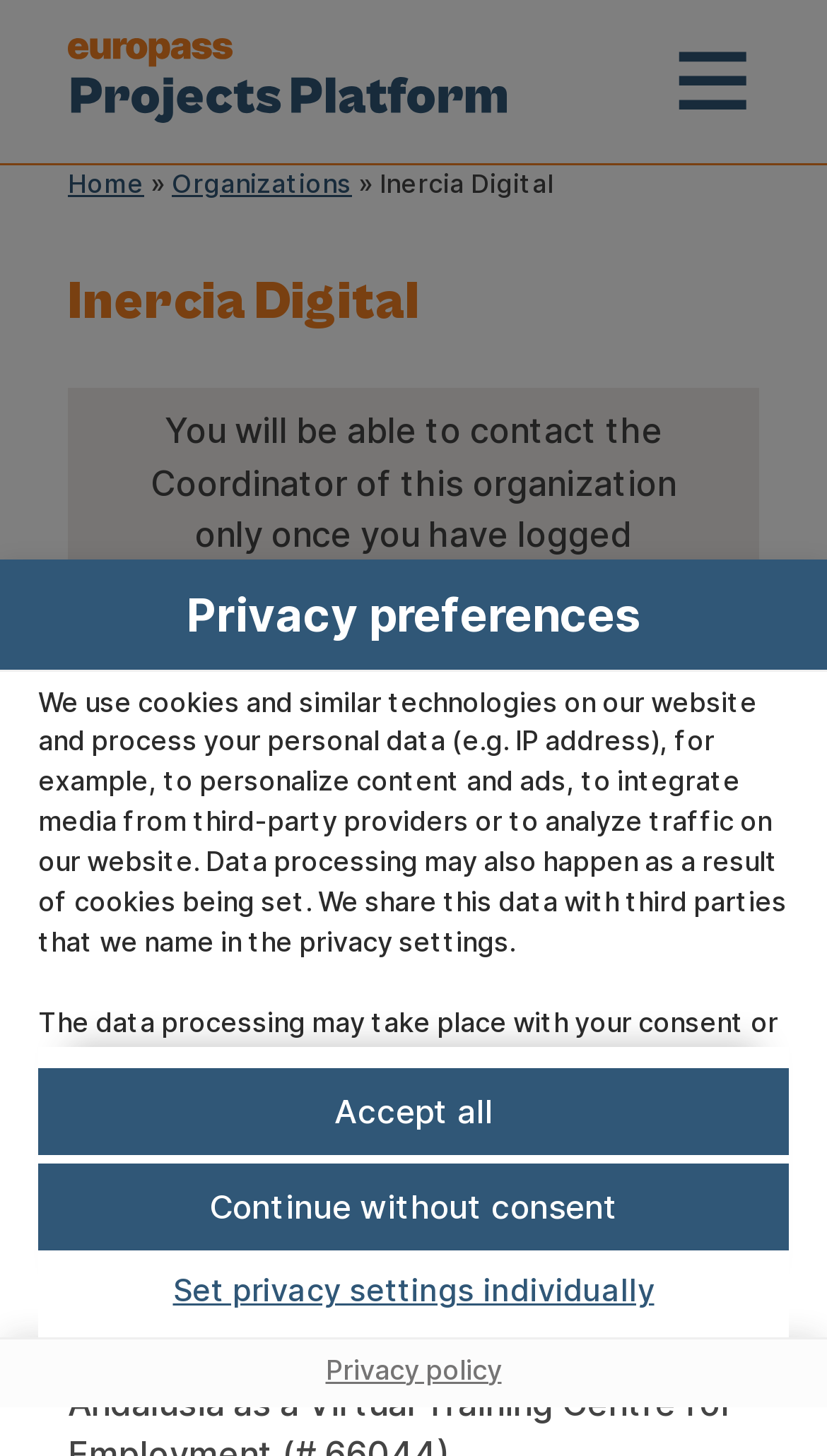What are the two groups of services that can be loaded?
Based on the image, provide a one-word or brief-phrase response.

Statistics and Marketing